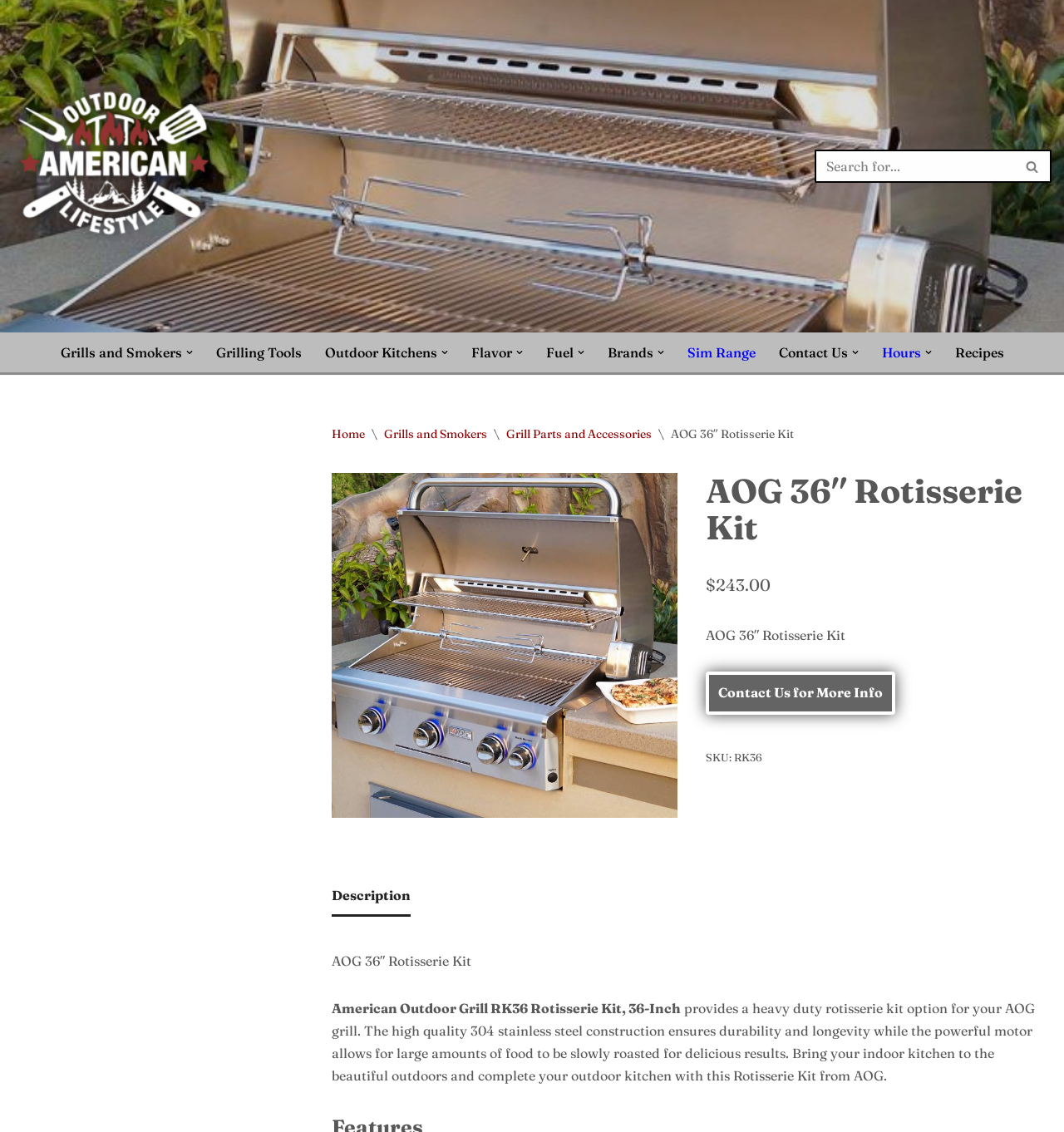Please pinpoint the bounding box coordinates for the region I should click to adhere to this instruction: "Contact us for more information".

[0.664, 0.593, 0.842, 0.631]